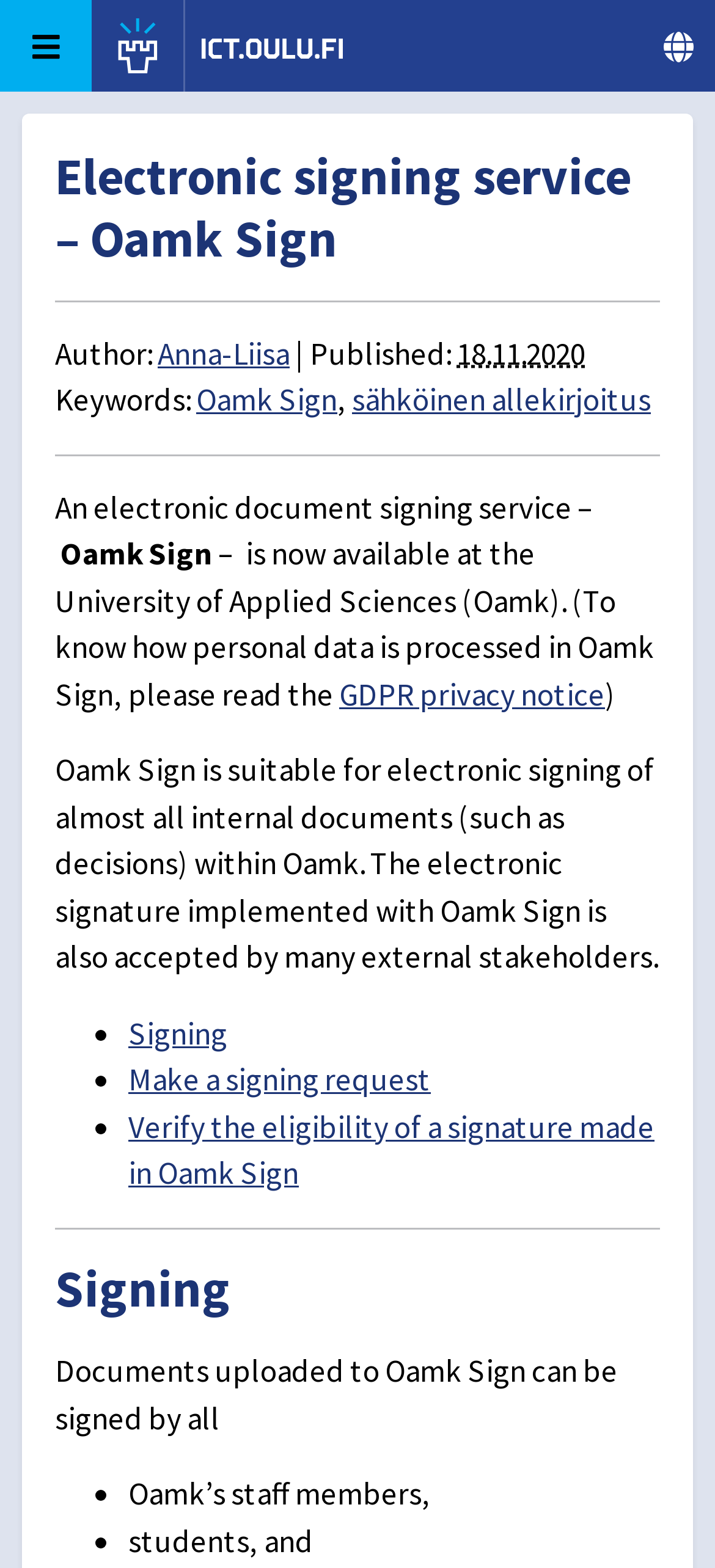Using the provided element description: "GDPR privacy notice", determine the bounding box coordinates of the corresponding UI element in the screenshot.

[0.474, 0.43, 0.846, 0.455]